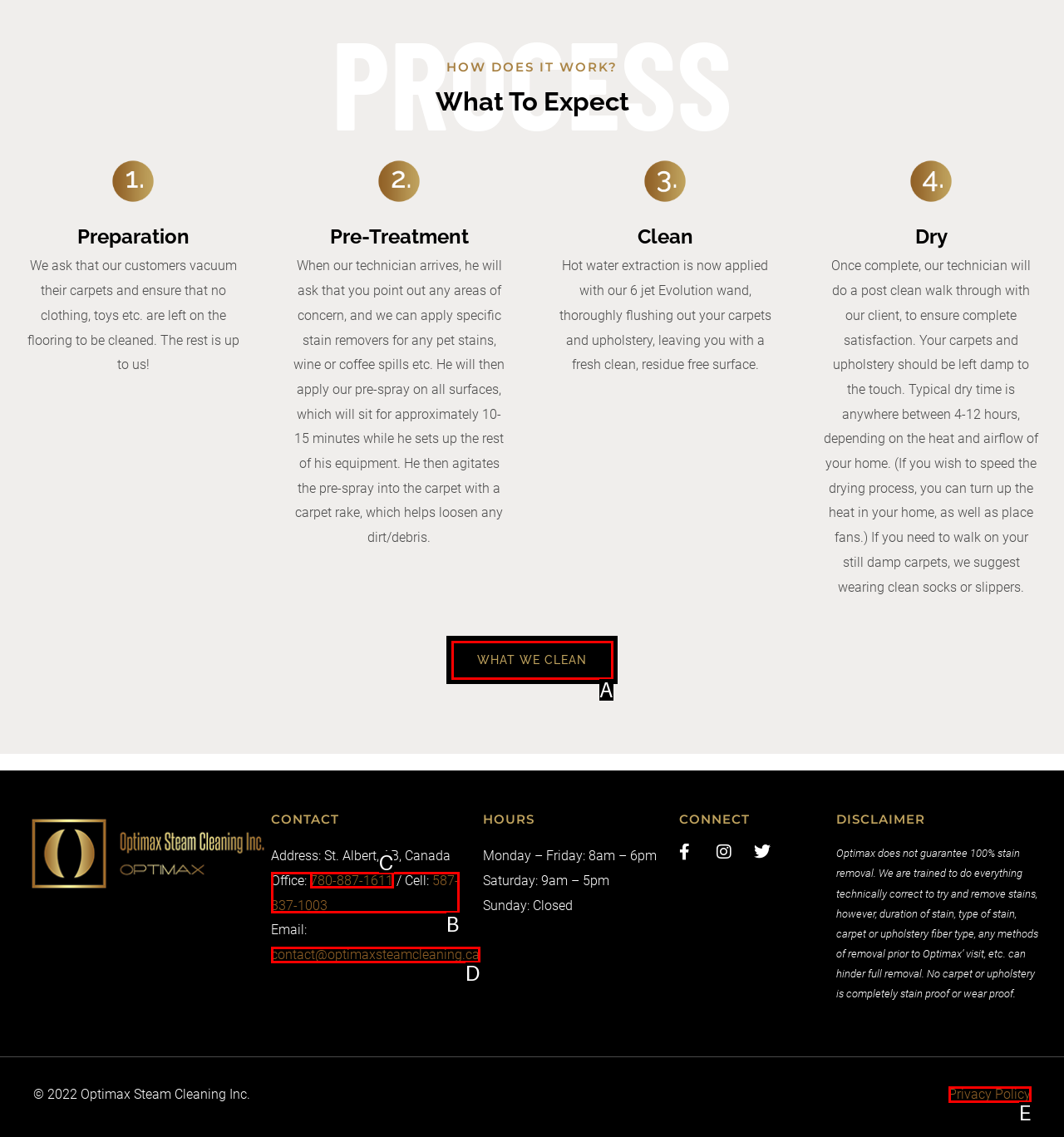Match the following description to a UI element: what we clean
Provide the letter of the matching option directly.

A